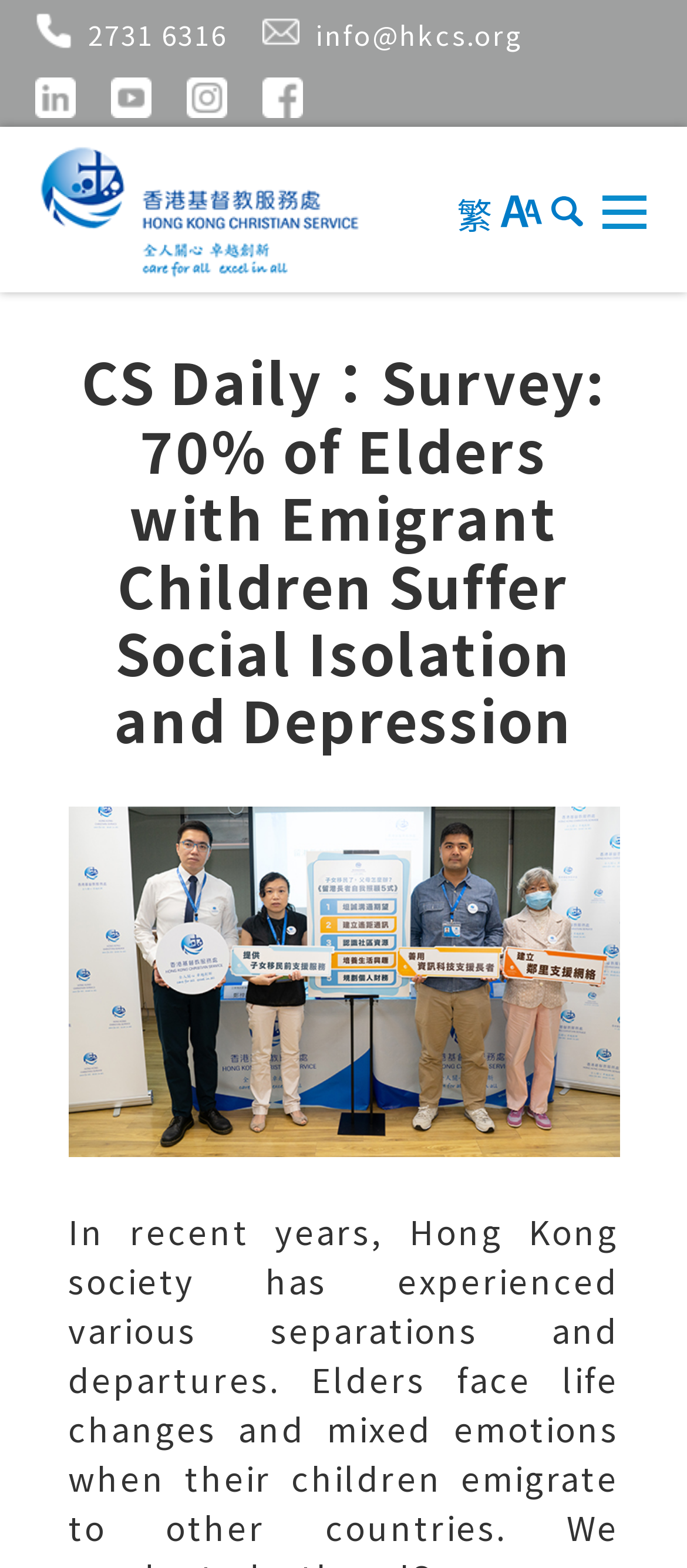What is the email address on the webpage?
Based on the image, provide a one-word or brief-phrase response.

info@hkcs.org